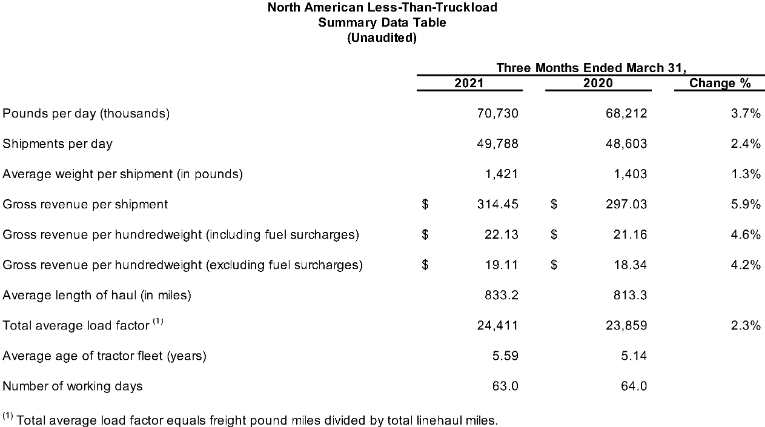Provide a comprehensive description of the image.

The image illustrates the "North American Less-Than-Truckload Summary Data Table (Unaudited)" for the three months ending March 31, showcasing key metrics for the years 2021 and 2020. The table provides a detailed comparison of operational statistics, including:

- **Pounds per Day**: 70,730 for 2021, with a 3.7% increase from 68,212 in 2020.
- **Shipments per Day**: 49,788 in 2021, a rise of 2.4% over 48,603 in 2020.
- **Average Weight per Shipment**: 1,421 pounds in 2021, reflecting a slight increase of 1.3% from 1,403 pounds.
- **Gross Revenue per Shipment**: $314.45 in 2021, showing a significant 5.9% increase from $297.03 in 2020.
- **Gross Revenue per Hundredweight**: The 2021 figures include $22.13 with fuel surcharges and $19.11 without, both of which indicate growth from 2020's values.
- **Average Length of Haul**: 833.2 miles in 2021, which is slightly up from 813.3 miles.
- **Total Average Load Factor**: 24,411 in 2021, marking a 2.3% increase from 23,859.
- **Average Age of Tractor Fleet**: 5.59 years in 2021, compared to 5.14 years in 2020.
- **Number of Working Days**: 63 in 2021, down from 64 in 2020.

The table reflects the growth and operational efficiency in the less-than-truckload sector, highlighting trends in freight transport and logistics performance between the two years.